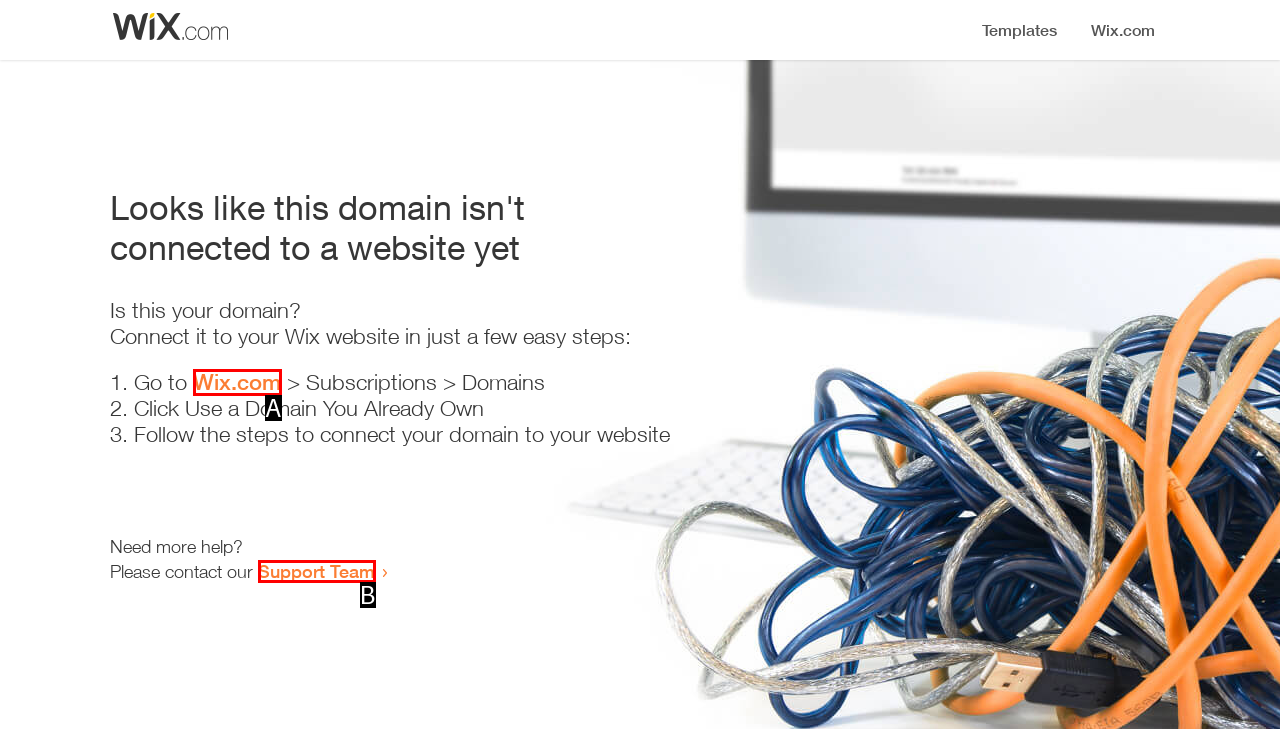From the given options, choose the HTML element that aligns with the description: Wix.com. Respond with the letter of the selected element.

A